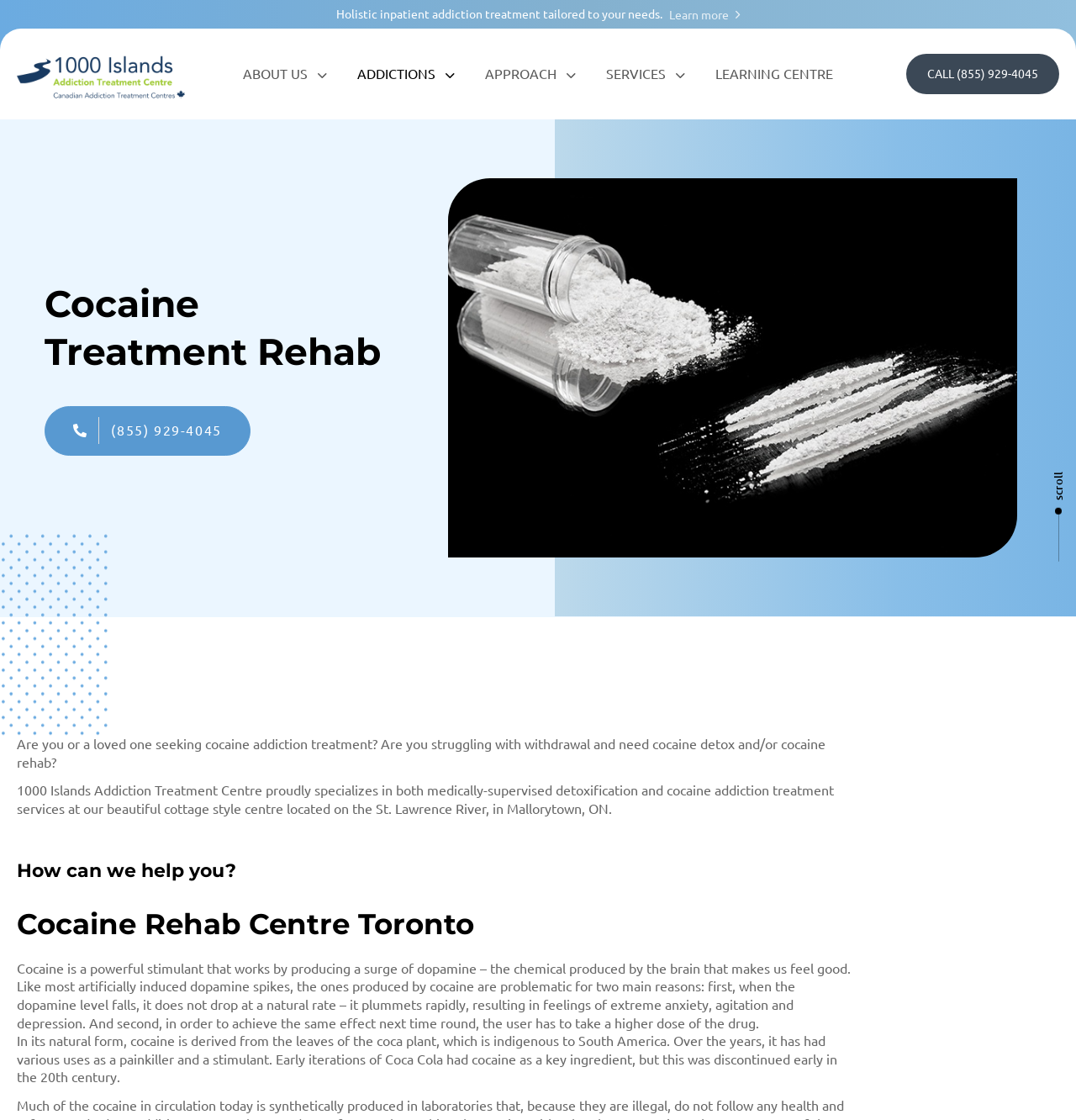What is the effect of cocaine on the brain?
Provide a detailed and extensive answer to the question.

I found the effect of cocaine on the brain by reading the static text element that explains how cocaine works by producing a surge of dopamine, which leads to feelings of extreme anxiety, agitation, and depression when the dopamine level falls.